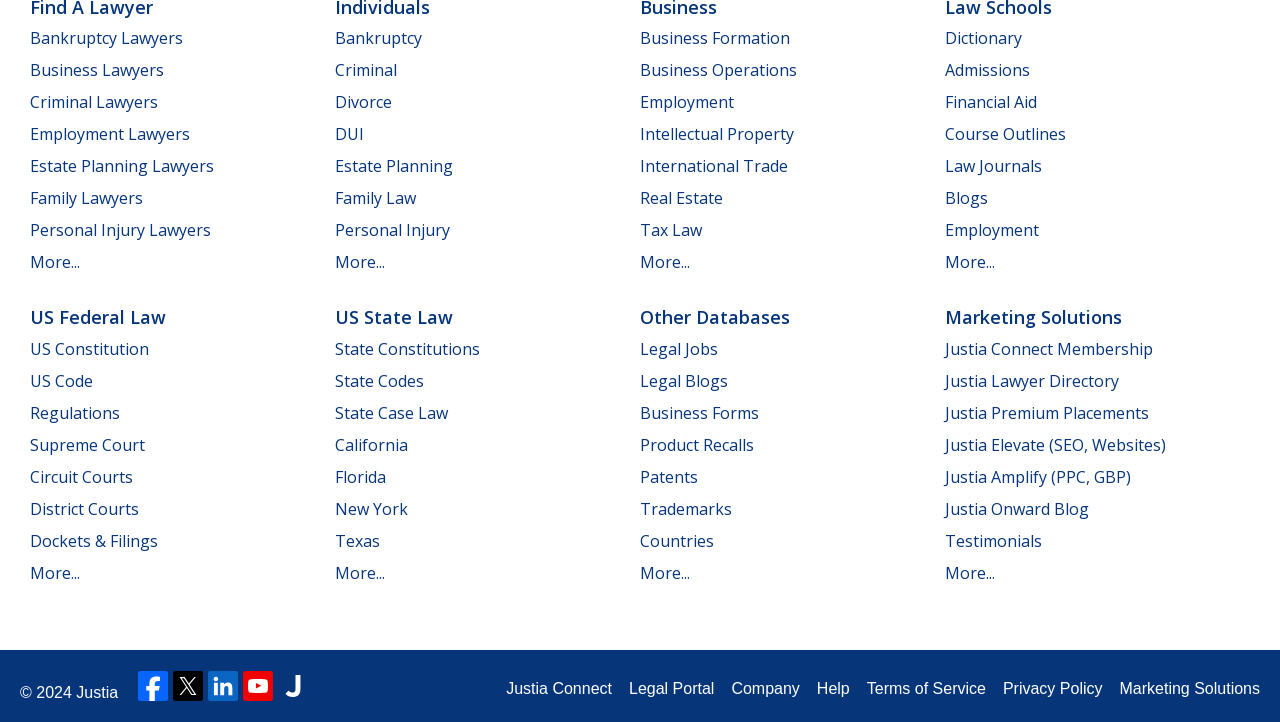Show the bounding box coordinates of the region that should be clicked to follow the instruction: "Click on Bankruptcy Lawyers."

[0.023, 0.038, 0.143, 0.068]